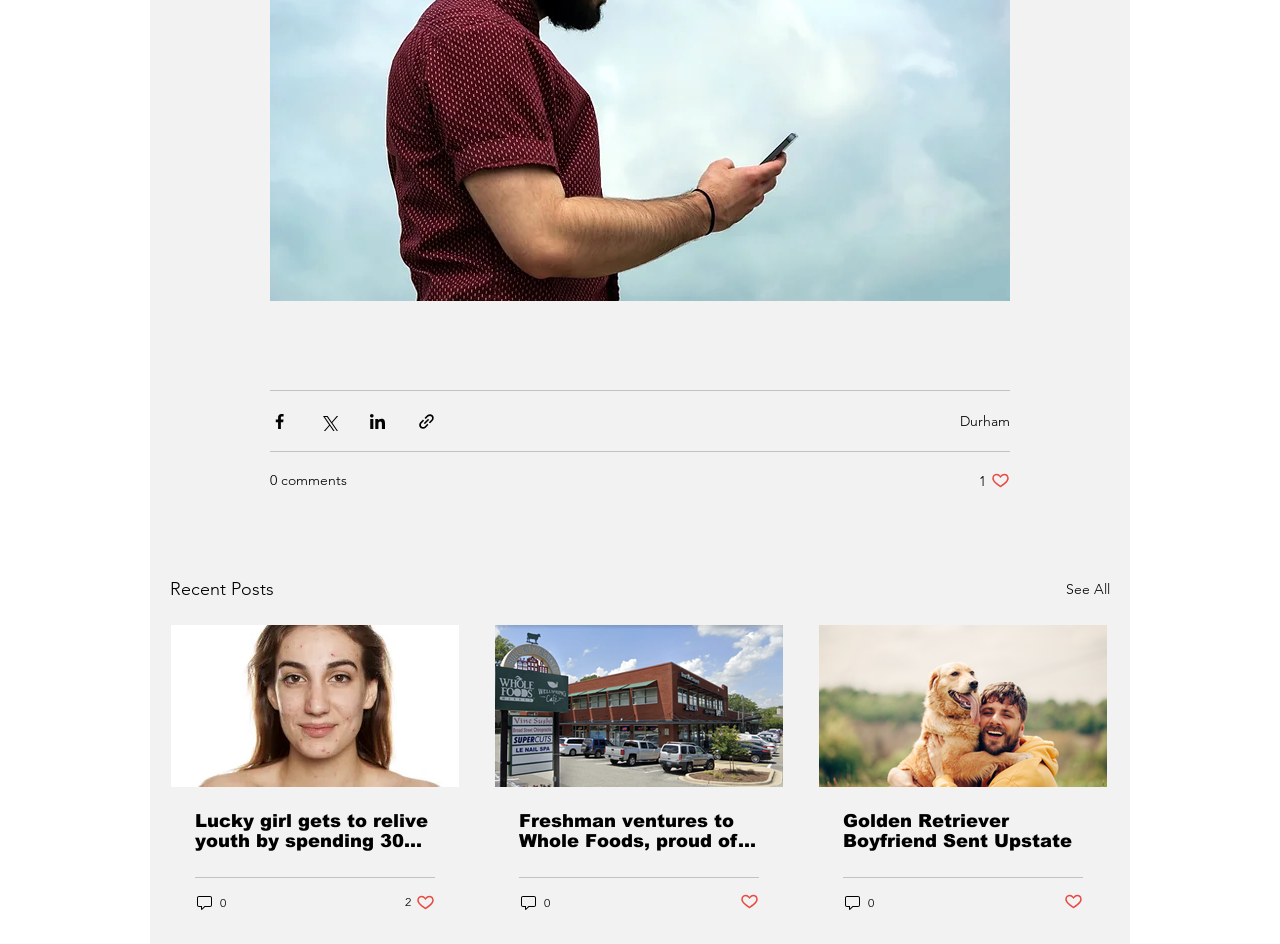Give a one-word or short phrase answer to this question: 
What is the location mentioned in the first article?

Durham